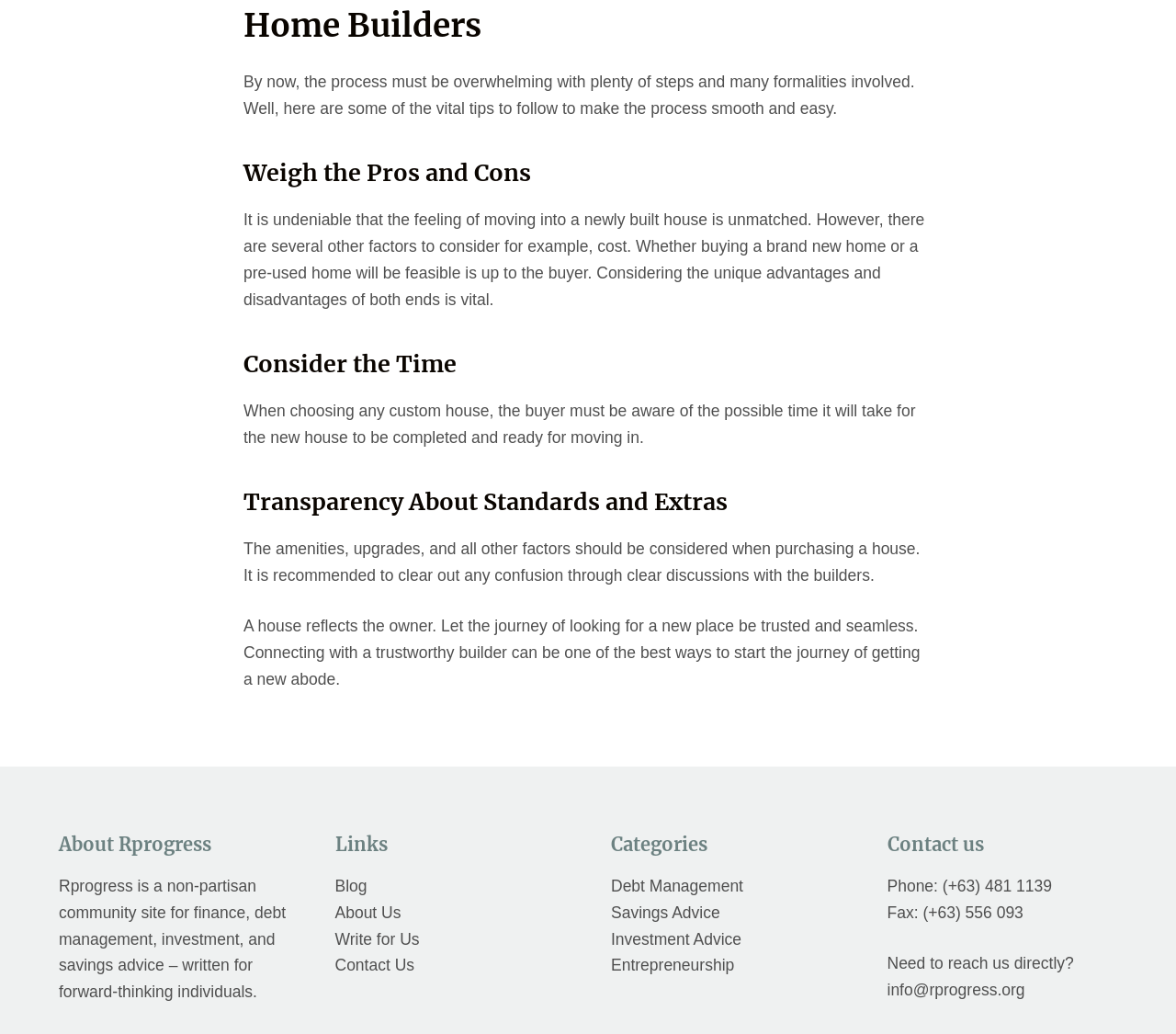Locate the UI element described by Blog in the provided webpage screenshot. Return the bounding box coordinates in the format (top-left x, top-left y, bottom-right x, bottom-right y), ensuring all values are between 0 and 1.

[0.285, 0.848, 0.312, 0.866]